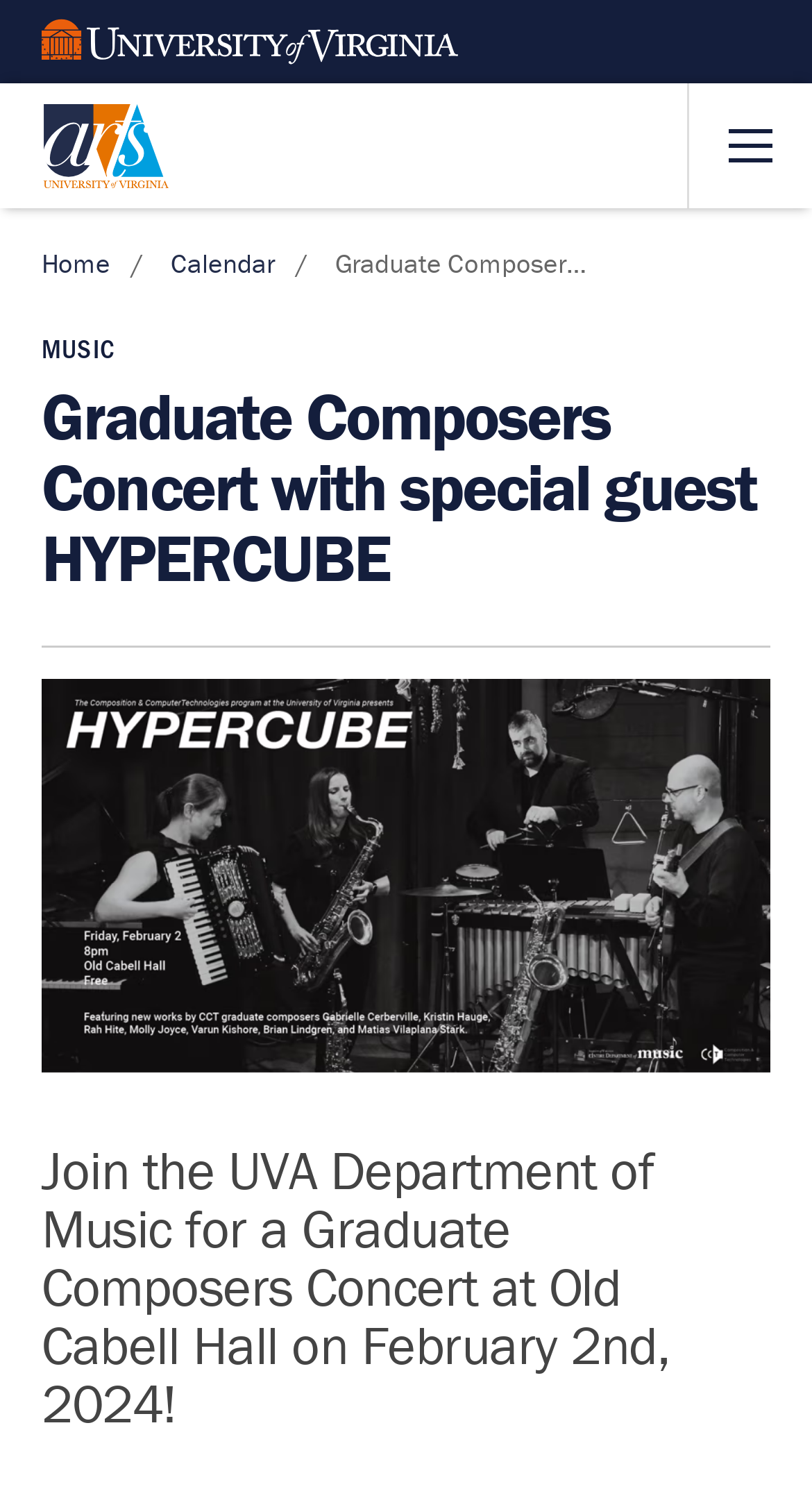Identify and provide the bounding box coordinates of the UI element described: "Calendar". The coordinates should be formatted as [left, top, right, bottom], with each number being a float between 0 and 1.

[0.21, 0.165, 0.338, 0.189]